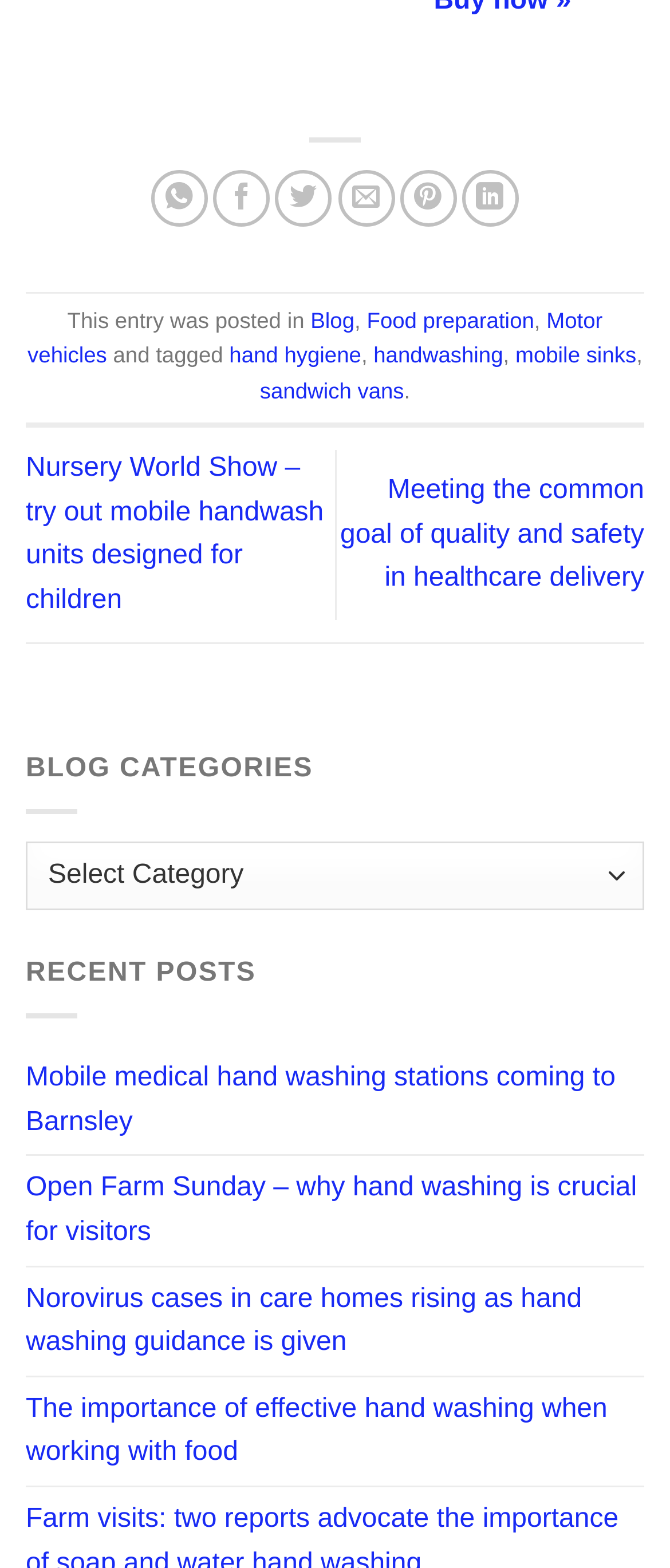Please answer the following query using a single word or phrase: 
What is the category of the blog post?

Food preparation